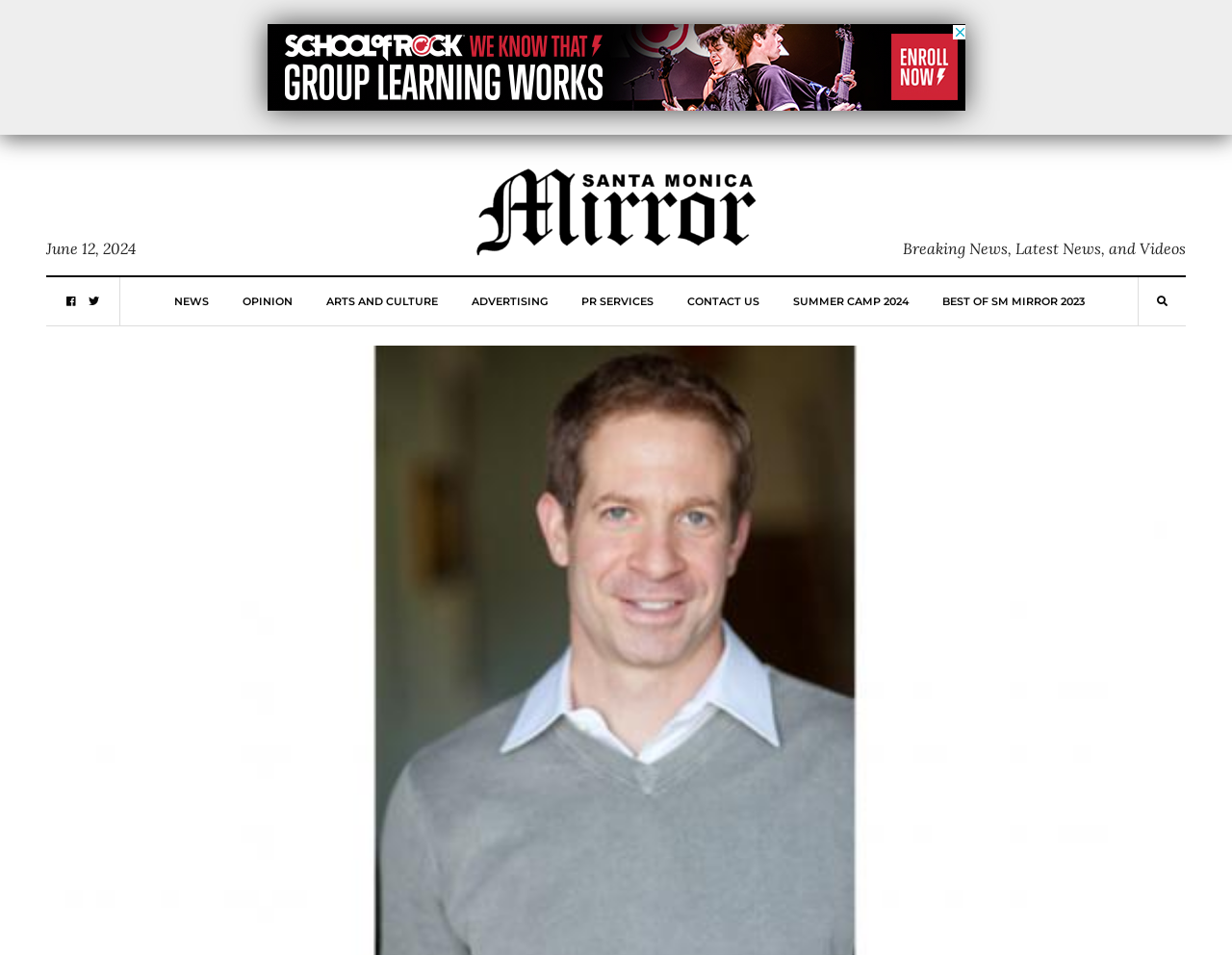Based on what you see in the screenshot, provide a thorough answer to this question: What is the name of the mirror?

I found the name of the mirror by looking at the link element located at the top of the webpage, which reads 'SM Mirror', and is accompanied by an image with the same name.